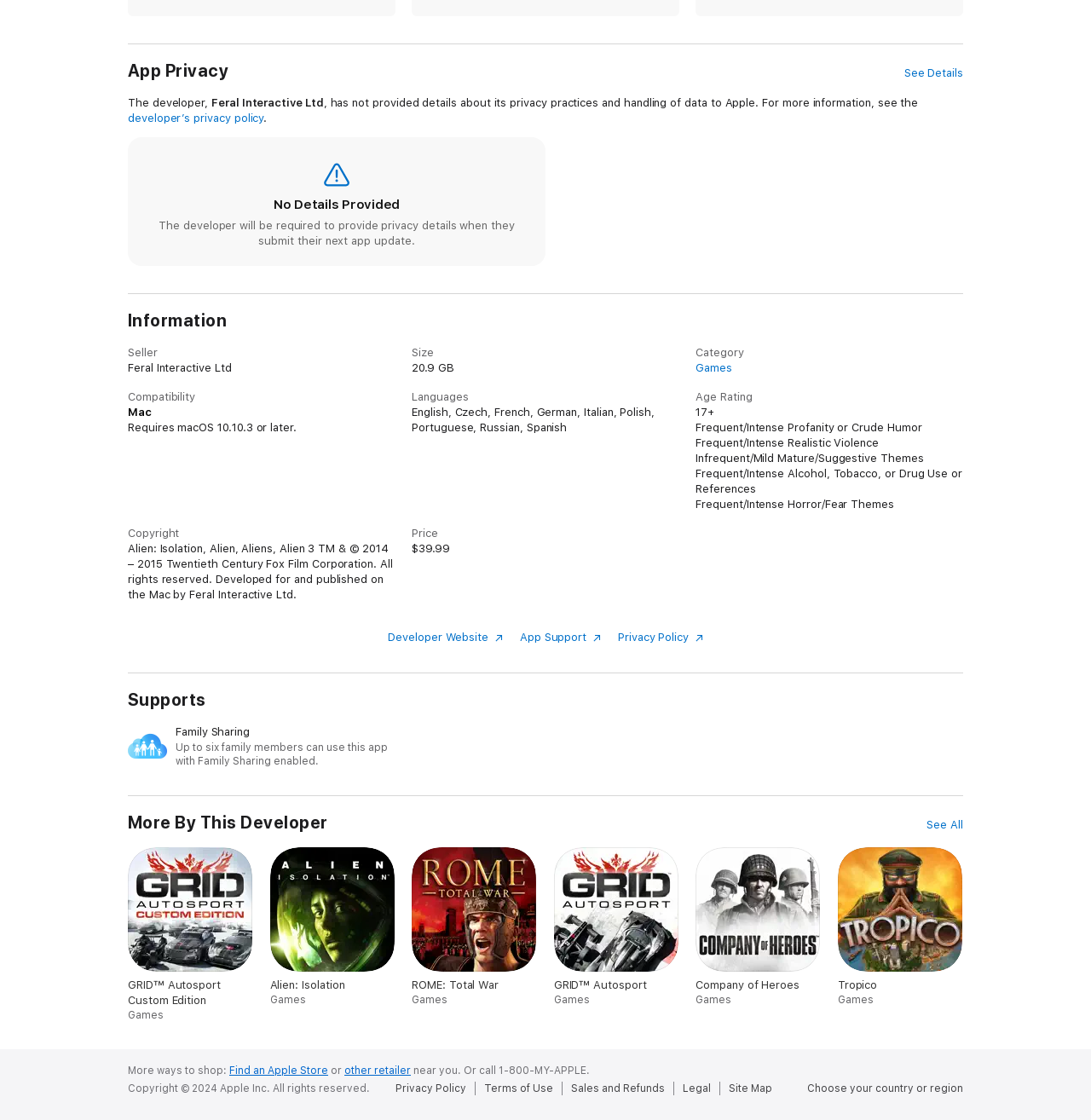Who is the developer of the game?
Please answer the question with a detailed and comprehensive explanation.

The developer of the game can be found in the description list under the 'Information' heading, where it is listed as 'Feral Interactive Ltd'.